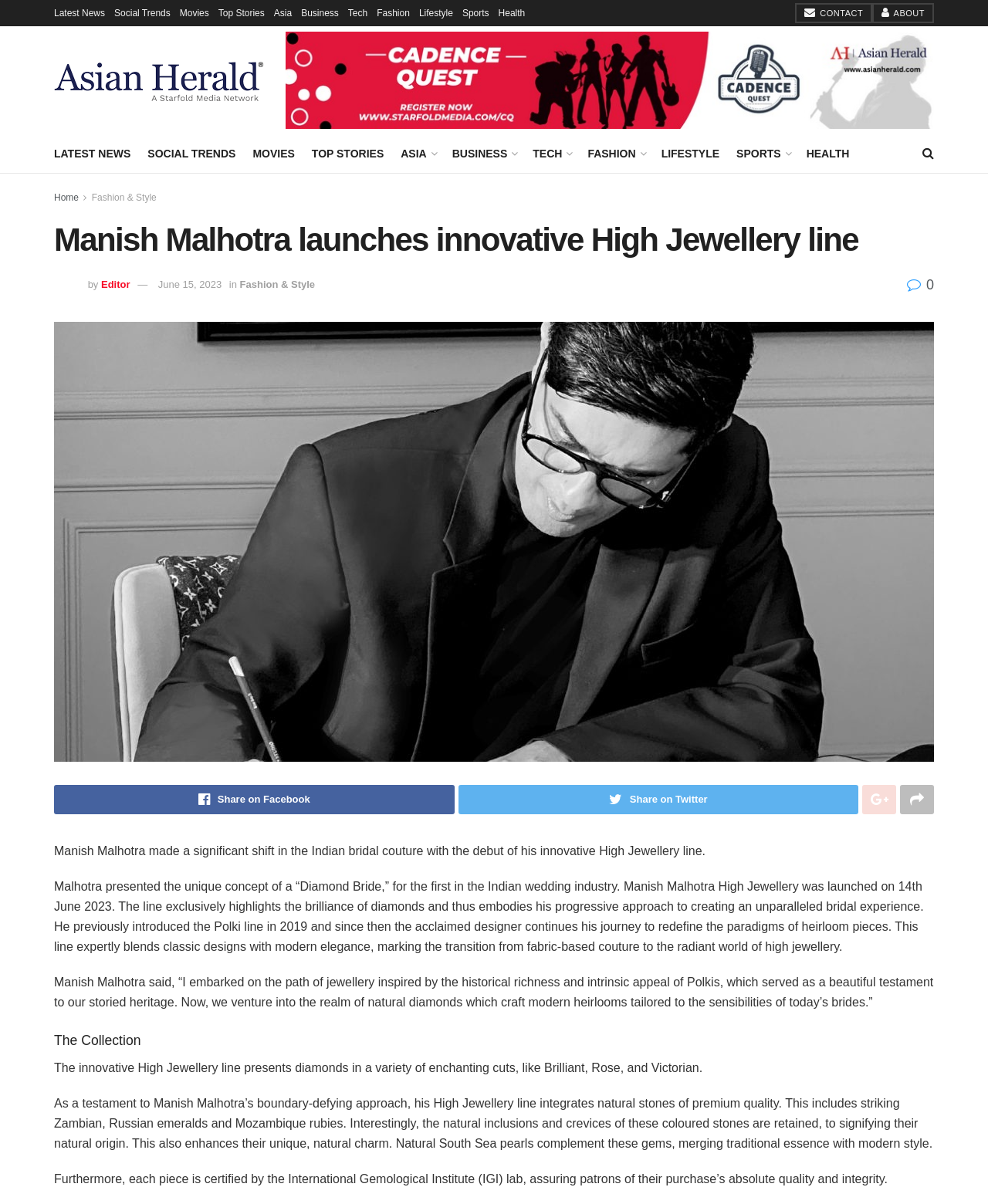Indicate the bounding box coordinates of the element that must be clicked to execute the instruction: "Contact us". The coordinates should be given as four float numbers between 0 and 1, i.e., [left, top, right, bottom].

[0.805, 0.003, 0.883, 0.019]